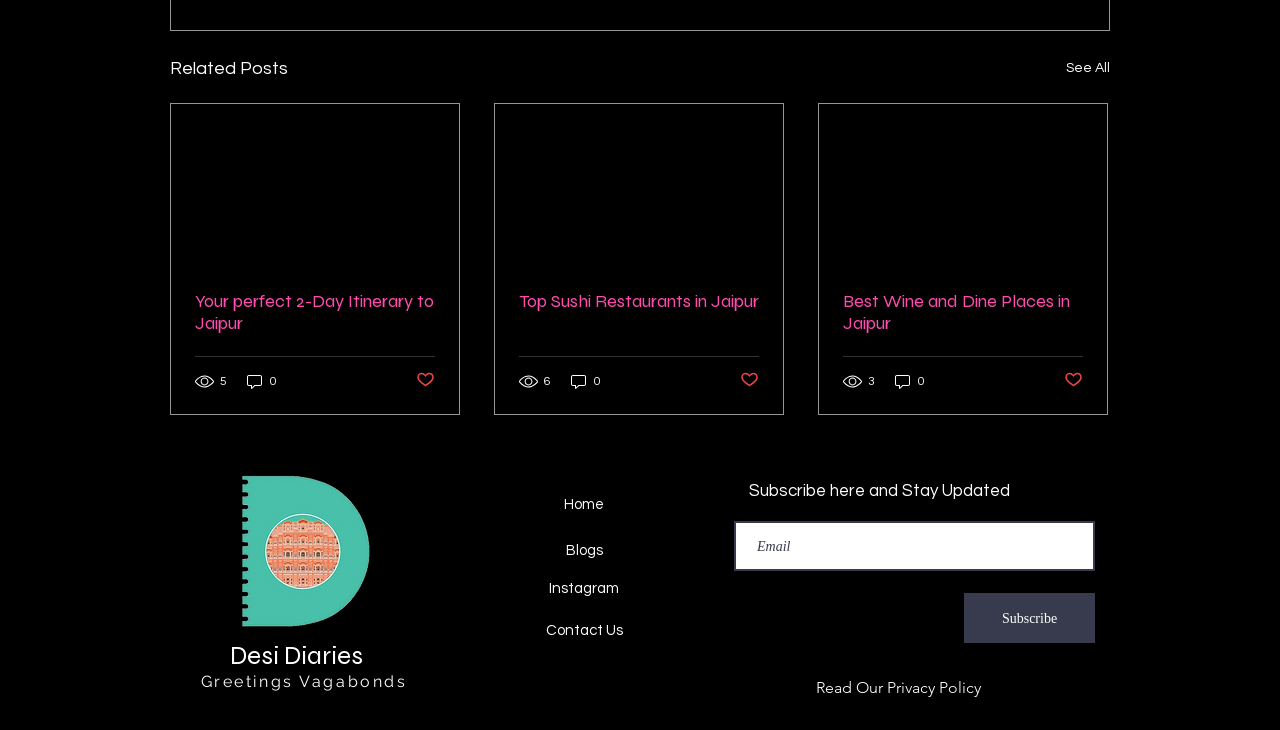Find the bounding box coordinates for the element that must be clicked to complete the instruction: "Click on the 'Post not marked as liked' button". The coordinates should be four float numbers between 0 and 1, indicated as [left, top, right, bottom].

[0.325, 0.507, 0.34, 0.537]